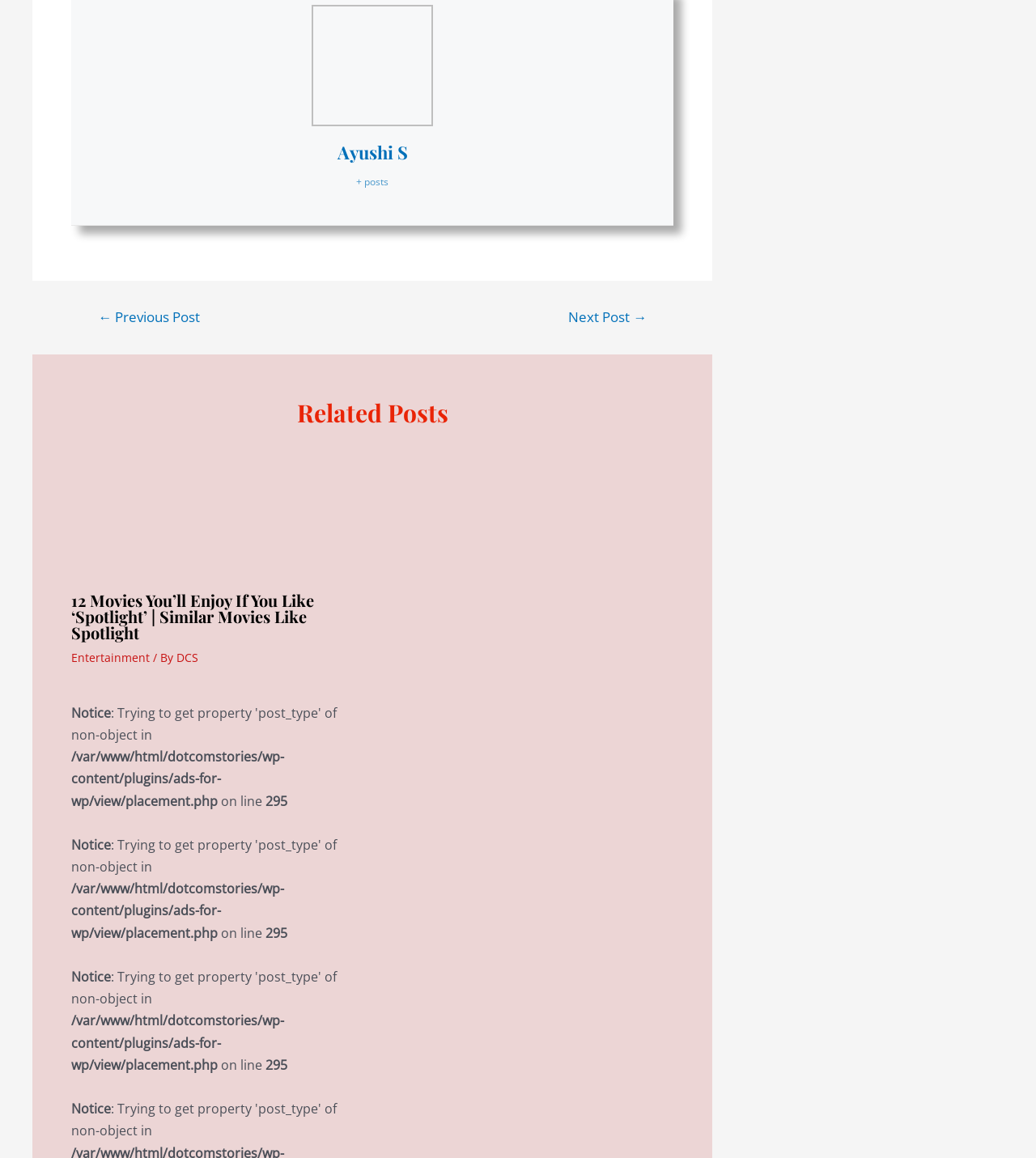Find the bounding box coordinates for the area that should be clicked to accomplish the instruction: "Click on the link to view the category 'Entertainment'".

[0.069, 0.561, 0.145, 0.575]